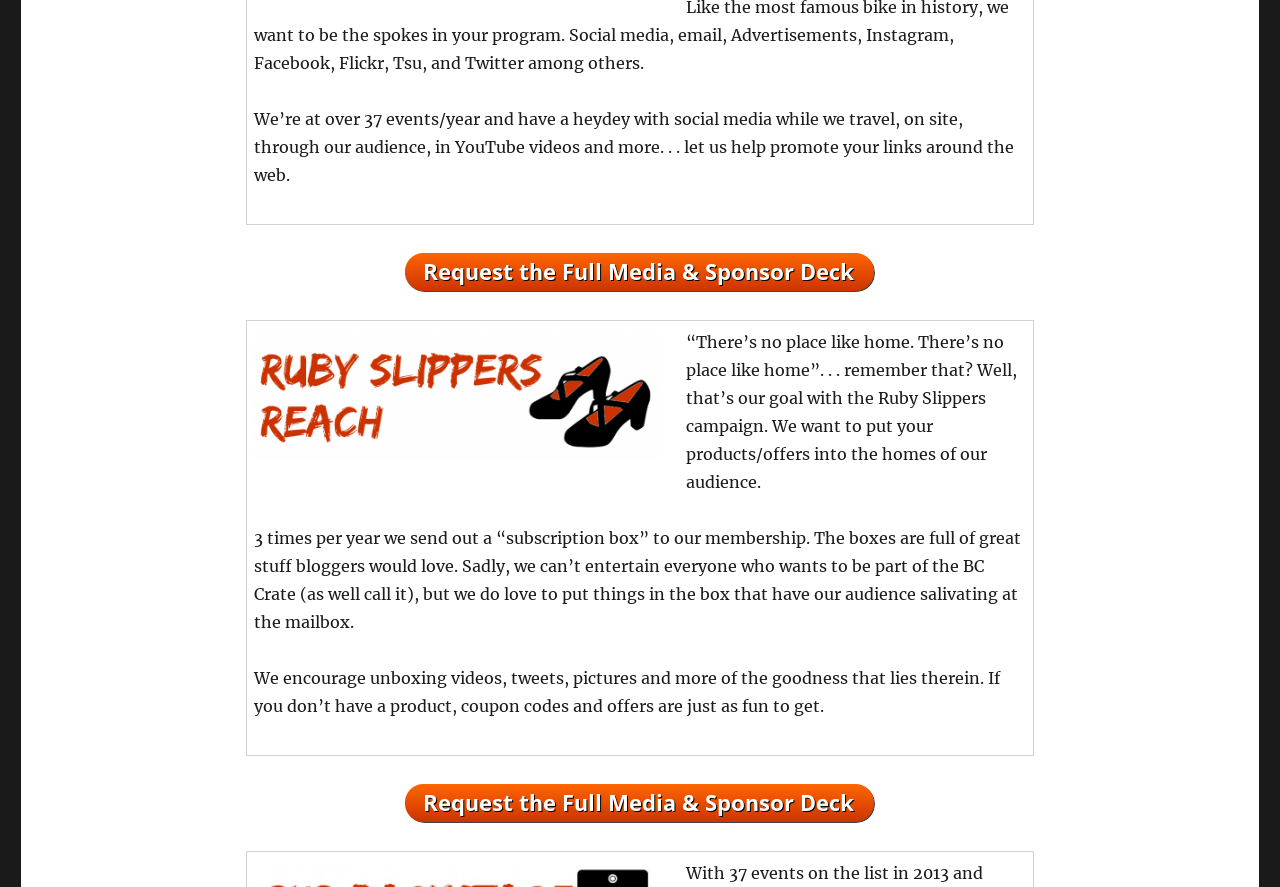Respond with a single word or phrase:
How often do they send out subscription boxes?

3 times per year